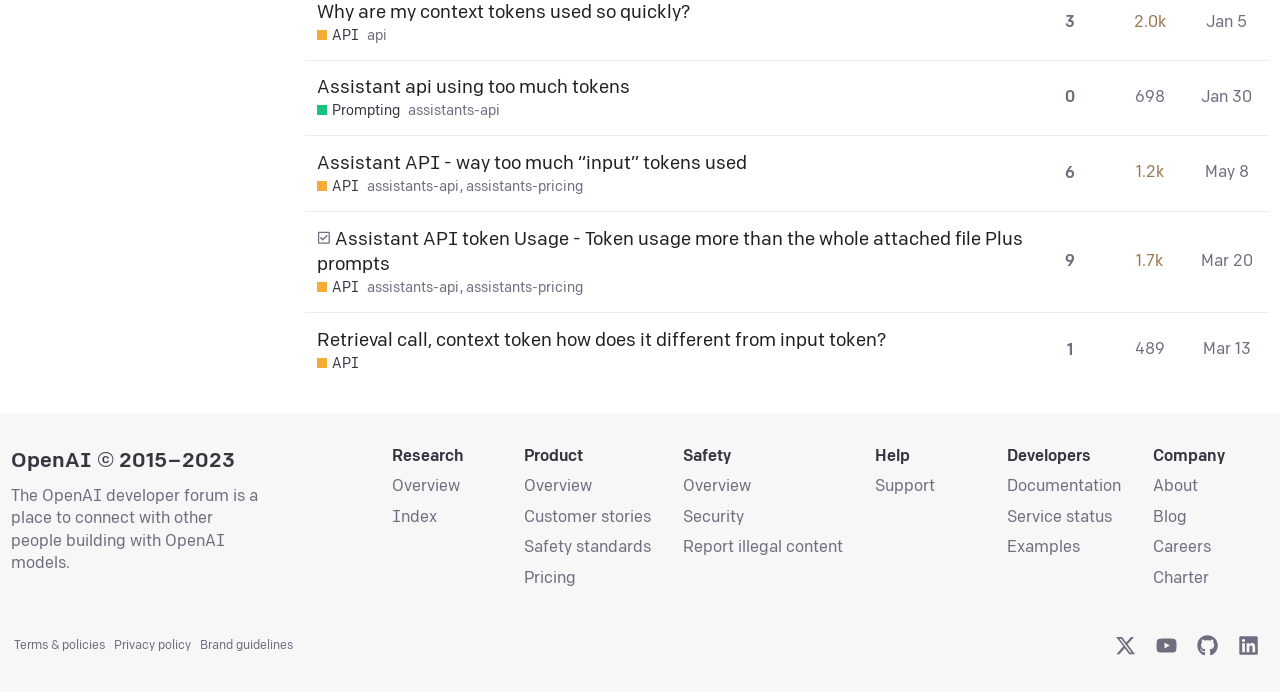Can you specify the bounding box coordinates of the area that needs to be clicked to fulfill the following instruction: "Go to the support page"?

[0.684, 0.69, 0.731, 0.717]